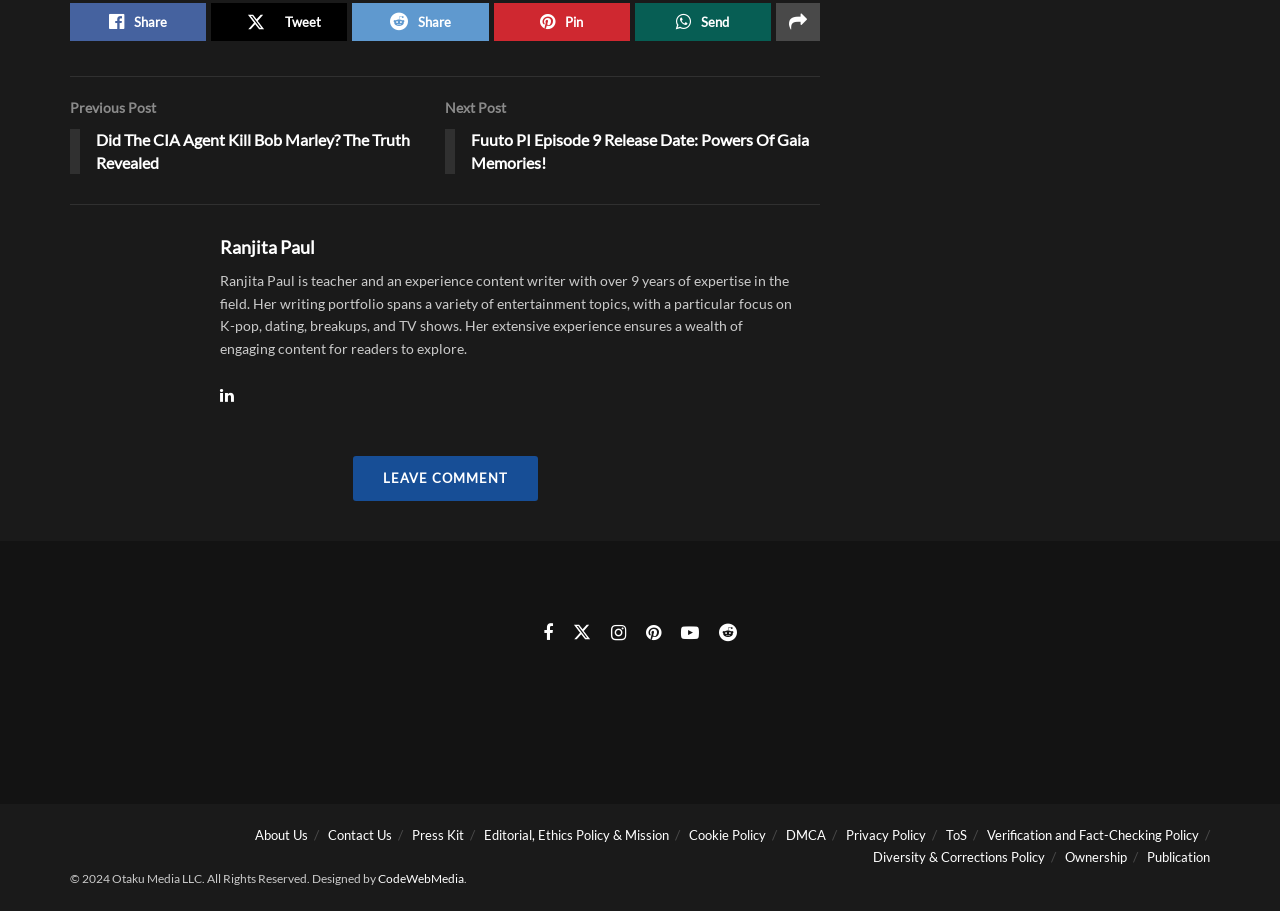What is the topic of expertise of the author?
Provide an in-depth answer to the question, covering all aspects.

The topic of expertise of the author can be found in the StaticText element which describes the author as 'a teacher and an experienced content writer with over 9 years of expertise in the field. Her writing portfolio spans a variety of entertainment topics, with a particular focus on K-pop, dating, breakups, and TV shows'.